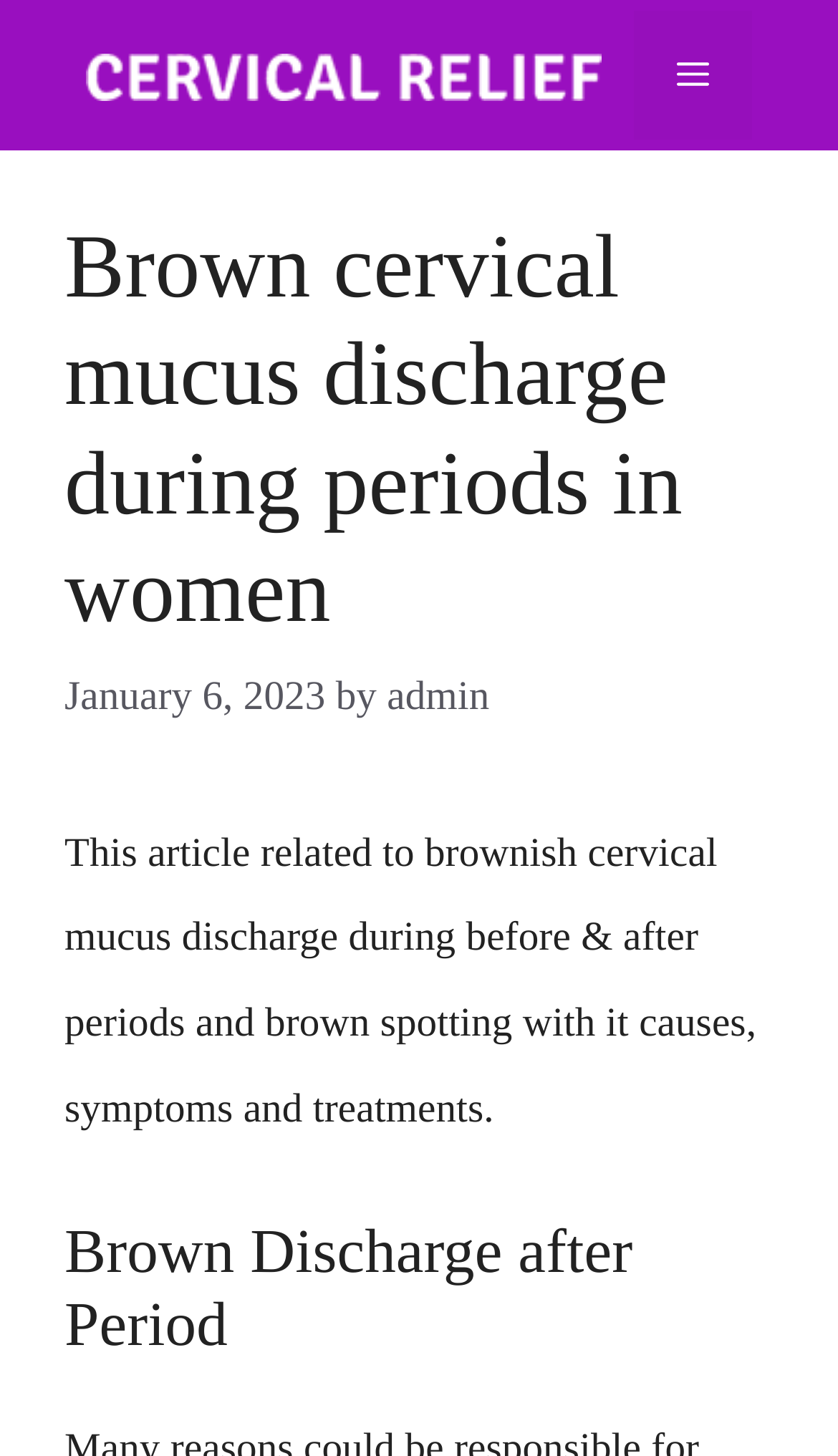Describe the webpage meticulously, covering all significant aspects.

The webpage is about brown cervical mucus discharge during periods in women, specifically discussing brown discharge after periods, its causes, symptoms, and treatments. 

At the top of the page, there is a banner with the site's name, "Cervical Relief", accompanied by an image of the same name. To the right of the banner, there is a mobile toggle button labeled "Menu". 

Below the banner, there is a header section that contains the main content of the page. The header section is divided into two parts. The top part has a heading that reads "Brown cervical mucus discharge during periods in women" and is accompanied by a timestamp "January 6, 2023" and the author's name "admin". 

The lower part of the header section has a brief summary of the article, which mentions brownish cervical mucus discharge during before and after periods, brown spotting, and its causes, symptoms, and treatments. 

Further down, there is a subheading "Brown Discharge after Period" that likely introduces a specific section of the article discussing this topic.